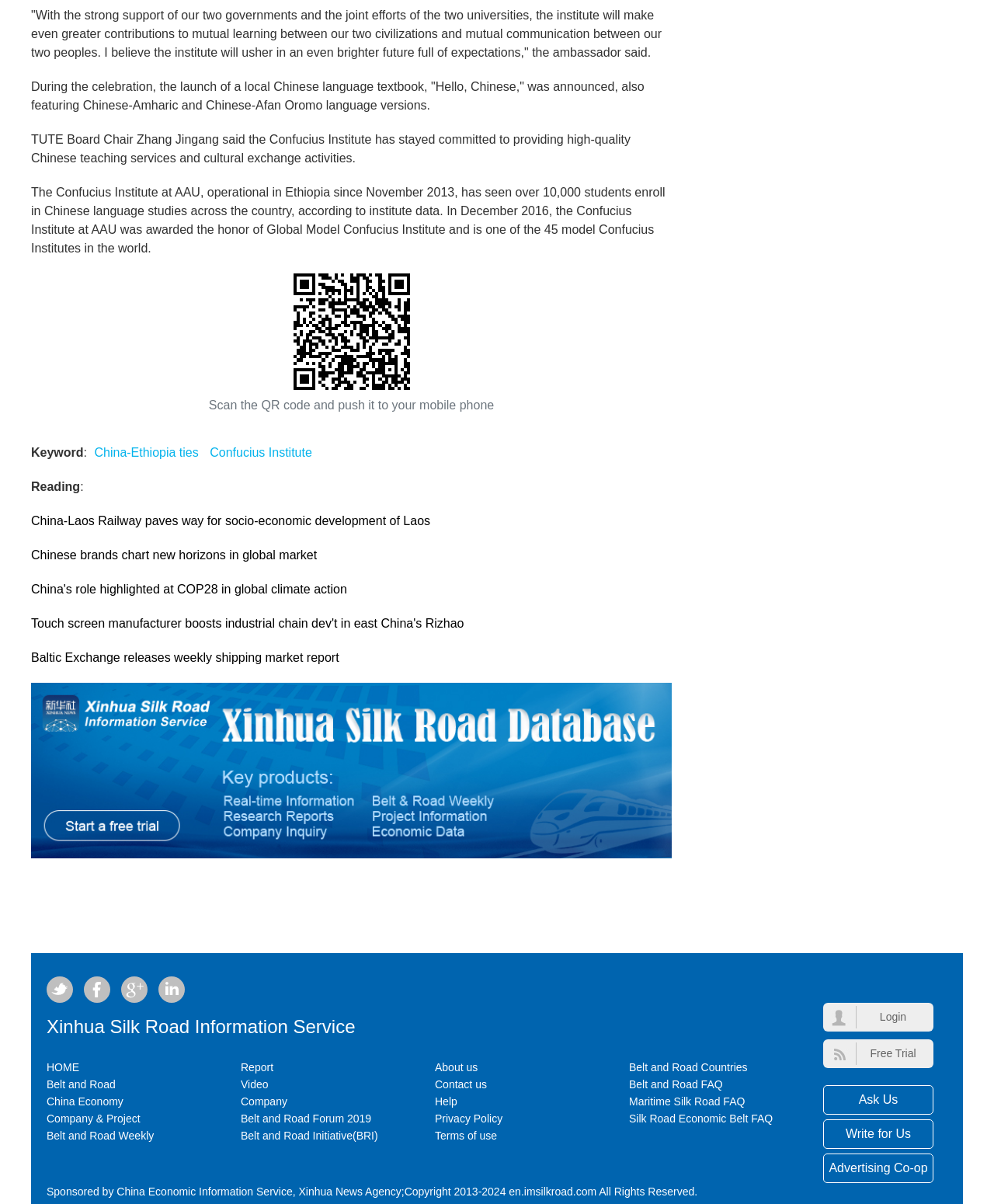Identify the bounding box coordinates for the UI element mentioned here: "Confucius Institute". Provide the coordinates as four float values between 0 and 1, i.e., [left, top, right, bottom].

[0.207, 0.367, 0.318, 0.385]